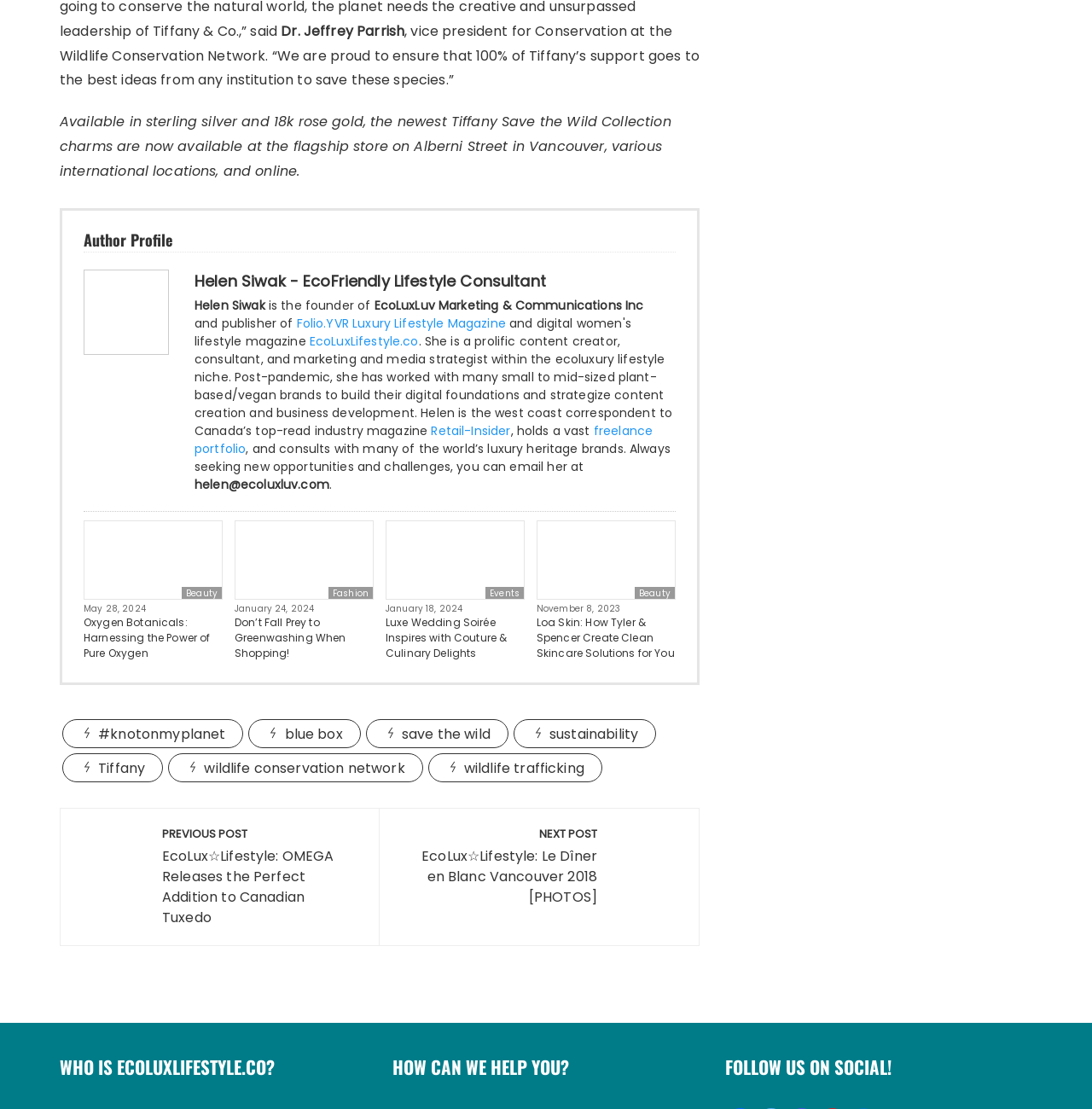Using the description "wildlife conservation network", predict the bounding box of the relevant HTML element.

[0.154, 0.679, 0.387, 0.705]